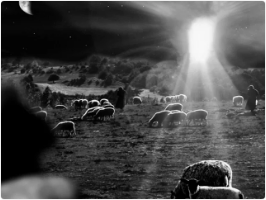Based on what you see in the screenshot, provide a thorough answer to this question: What is the source of the radiant light in the distance?

The caption suggests that the radiant light beams down from above, implying a divine presence, which contrasts with the surrounding darkness and adds to the ethereal atmosphere of the image.